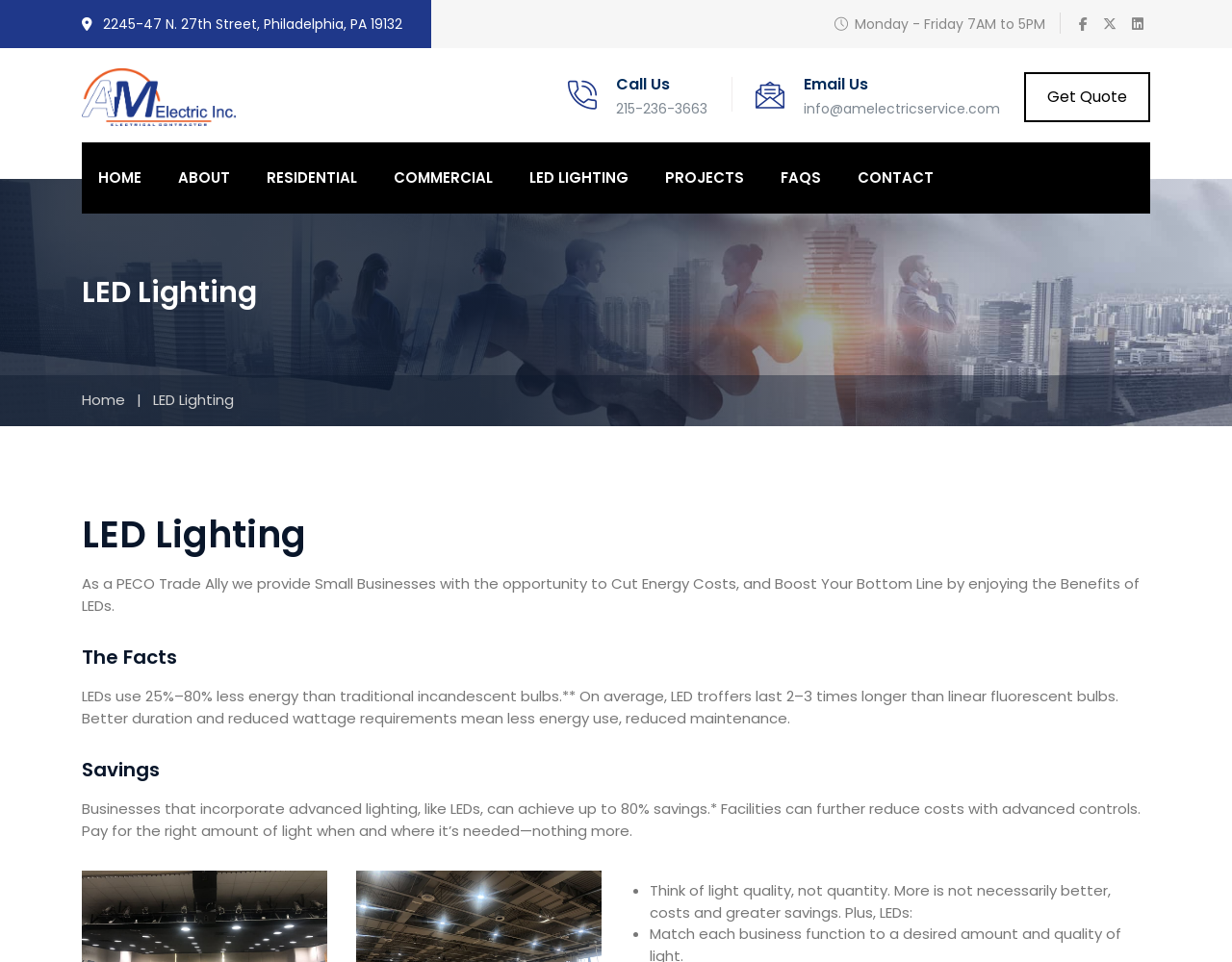Using the webpage screenshot, locate the HTML element that fits the following description and provide its bounding box: "About Us".

None